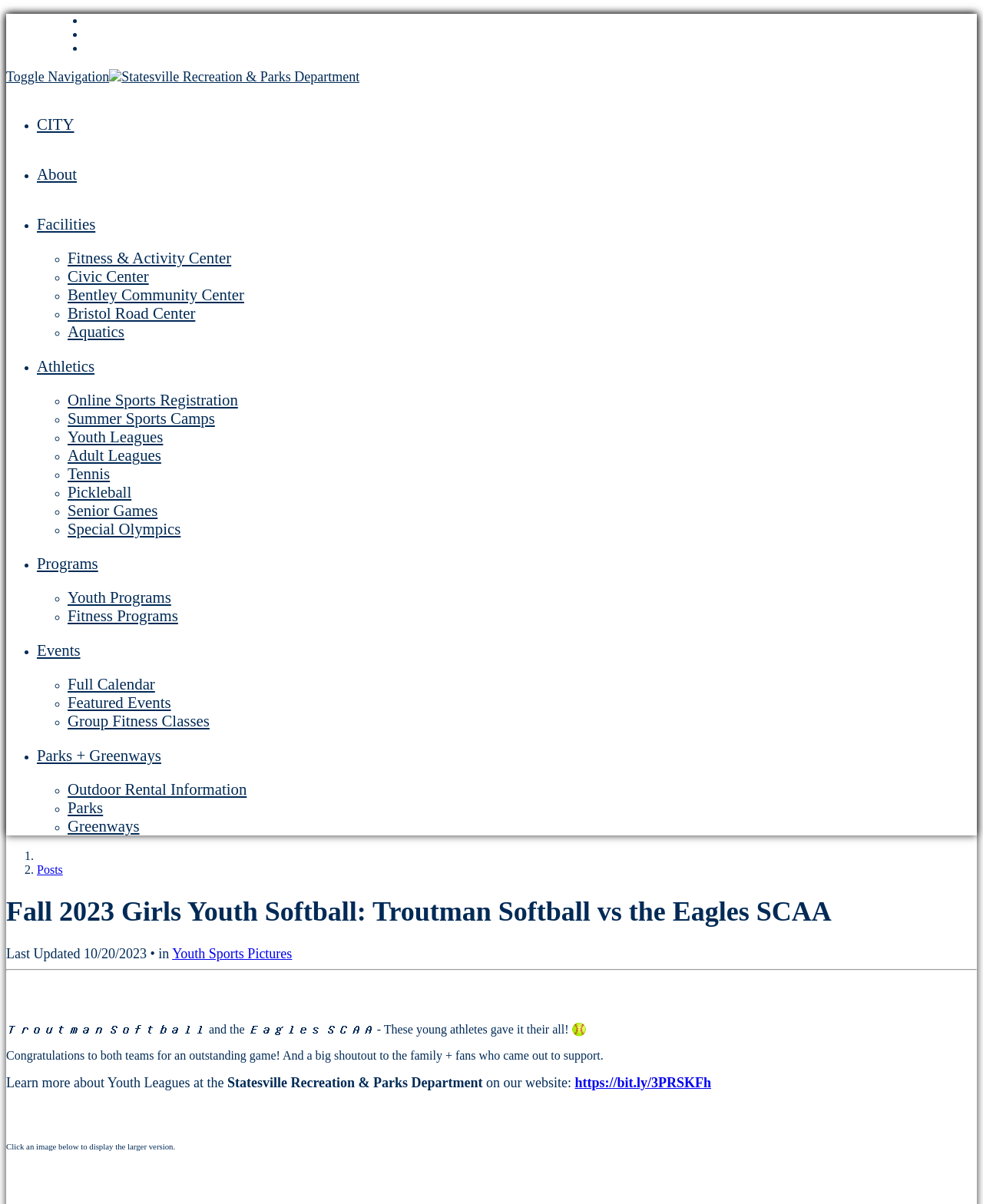What is the text of the webpage's headline?

Fall 2023 Girls Youth Softball: Troutman Softball vs the Eagles SCAA